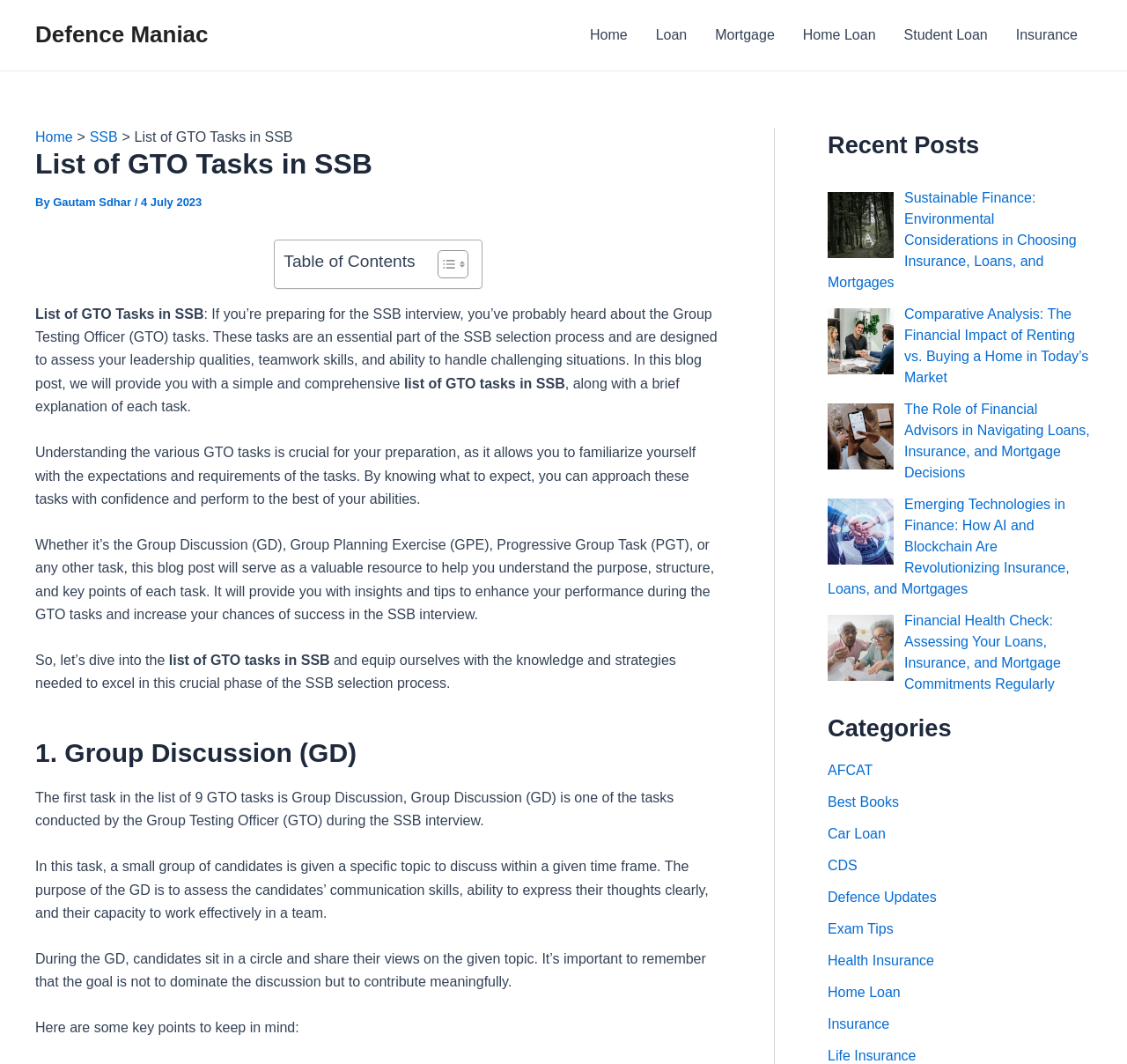Please identify the bounding box coordinates for the region that you need to click to follow this instruction: "Sort products".

None